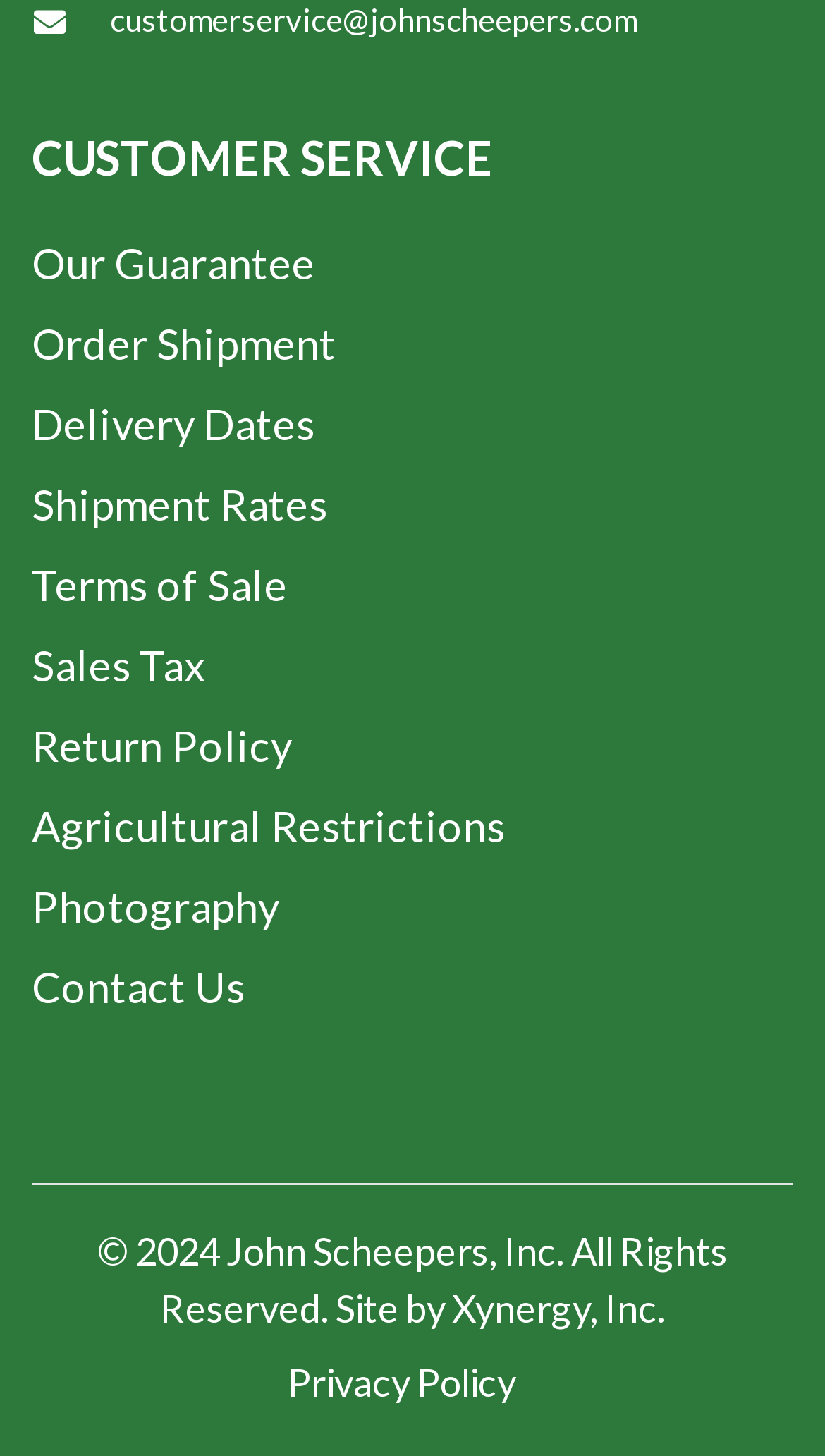What is the email address for customer service?
Please describe in detail the information shown in the image to answer the question.

I found the email address by looking at the link element with the text 'customerservice@johnscheepers.com' which is located at the top of the page.